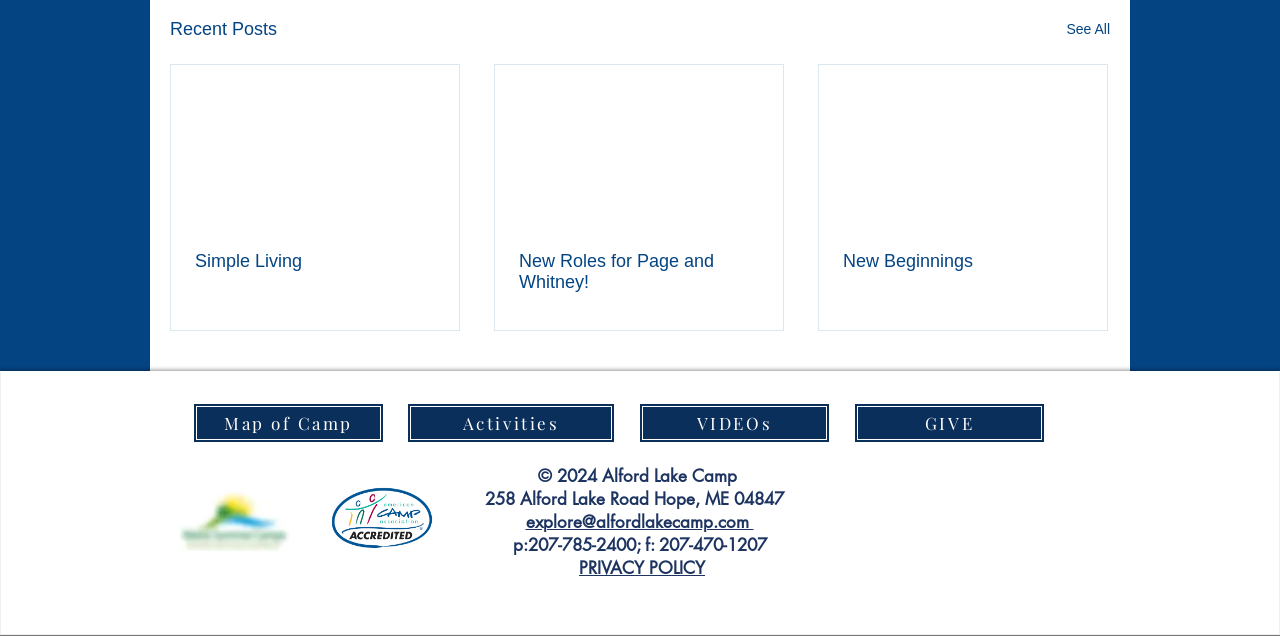Identify the coordinates of the bounding box for the element that must be clicked to accomplish the instruction: "Read about simple living".

[0.152, 0.395, 0.34, 0.428]